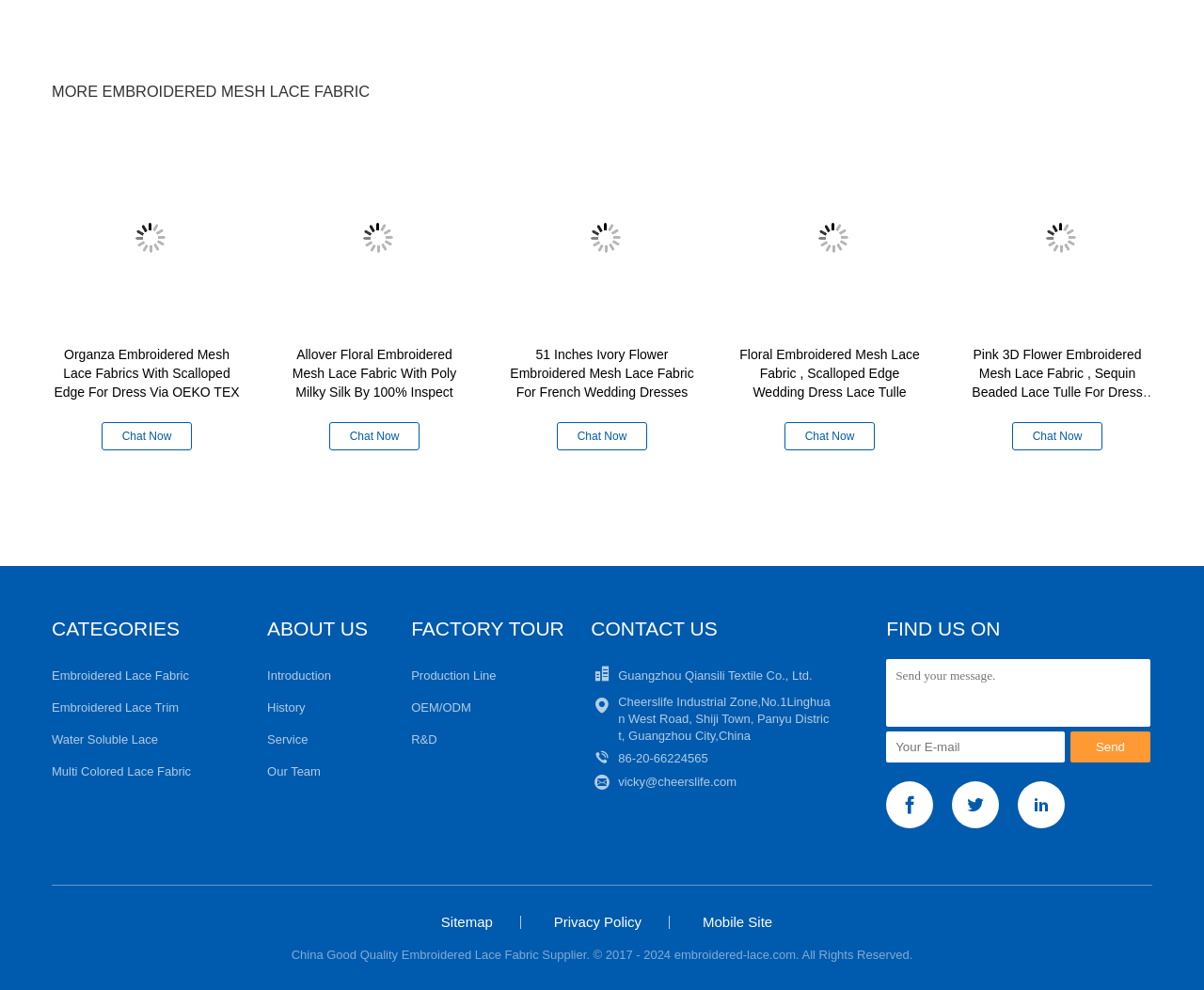Reply to the question with a single word or phrase:
What is the address of the company?

Cheerslife Industrial Zone,No.1Linghuan West Road, Shiji Town, Panyu District, Guangzhou City,China